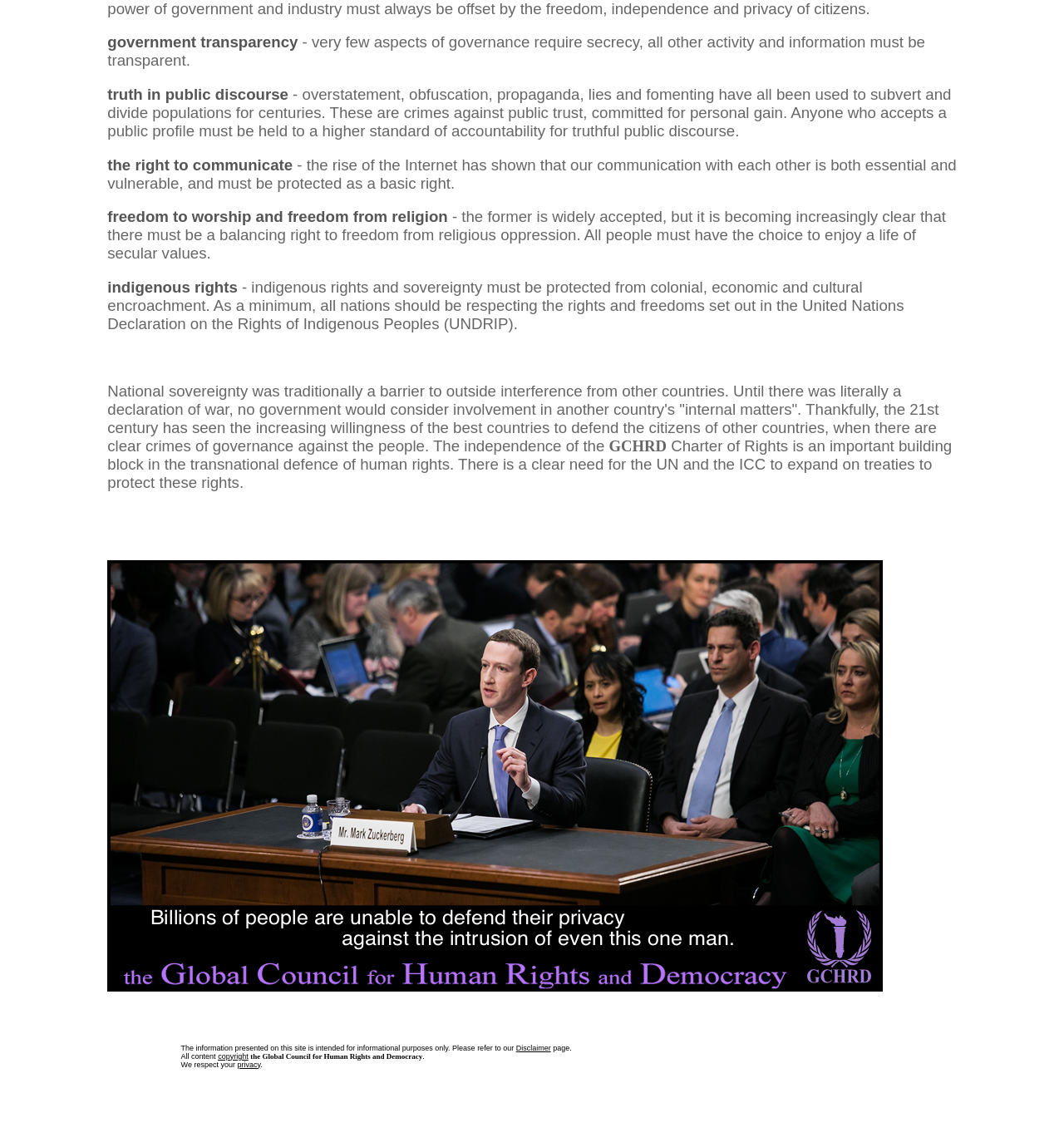Provide the bounding box coordinates for the UI element described in this sentence: "Disclaimer". The coordinates should be four float values between 0 and 1, i.e., [left, top, right, bottom].

[0.485, 0.91, 0.518, 0.917]